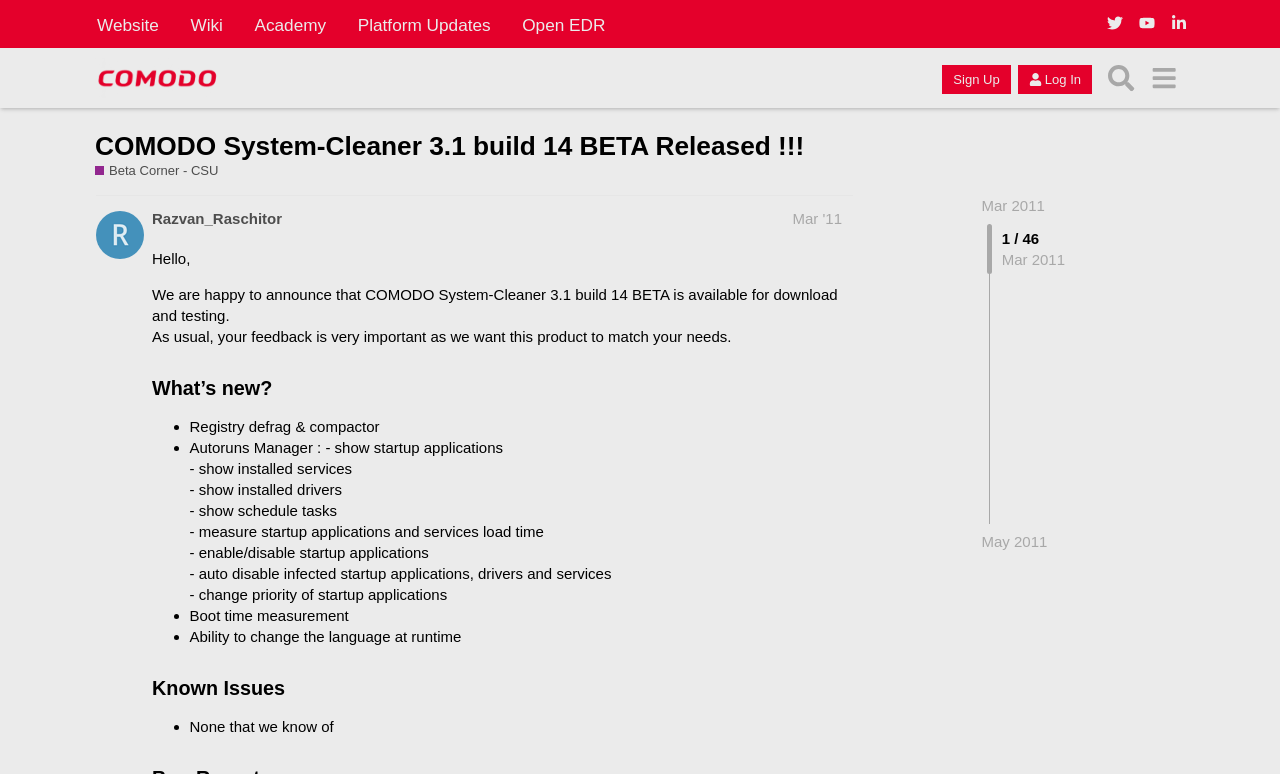Find the bounding box coordinates of the element's region that should be clicked in order to follow the given instruction: "Visit the 'Beta Corner - CSU' page". The coordinates should consist of four float numbers between 0 and 1, i.e., [left, top, right, bottom].

[0.074, 0.209, 0.171, 0.233]